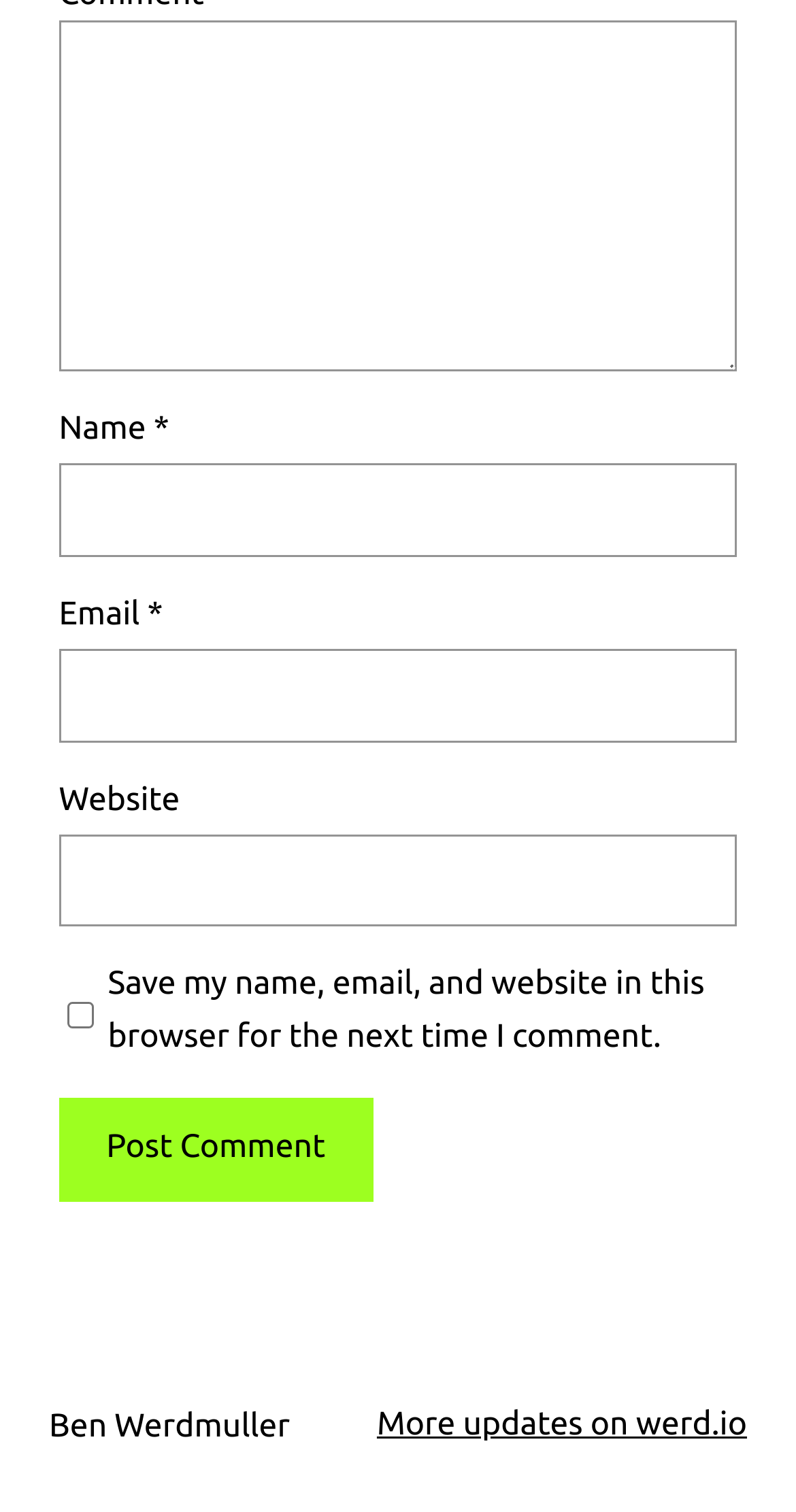Determine the bounding box coordinates for the area that needs to be clicked to fulfill this task: "Search for heat exchangers". The coordinates must be given as four float numbers between 0 and 1, i.e., [left, top, right, bottom].

None